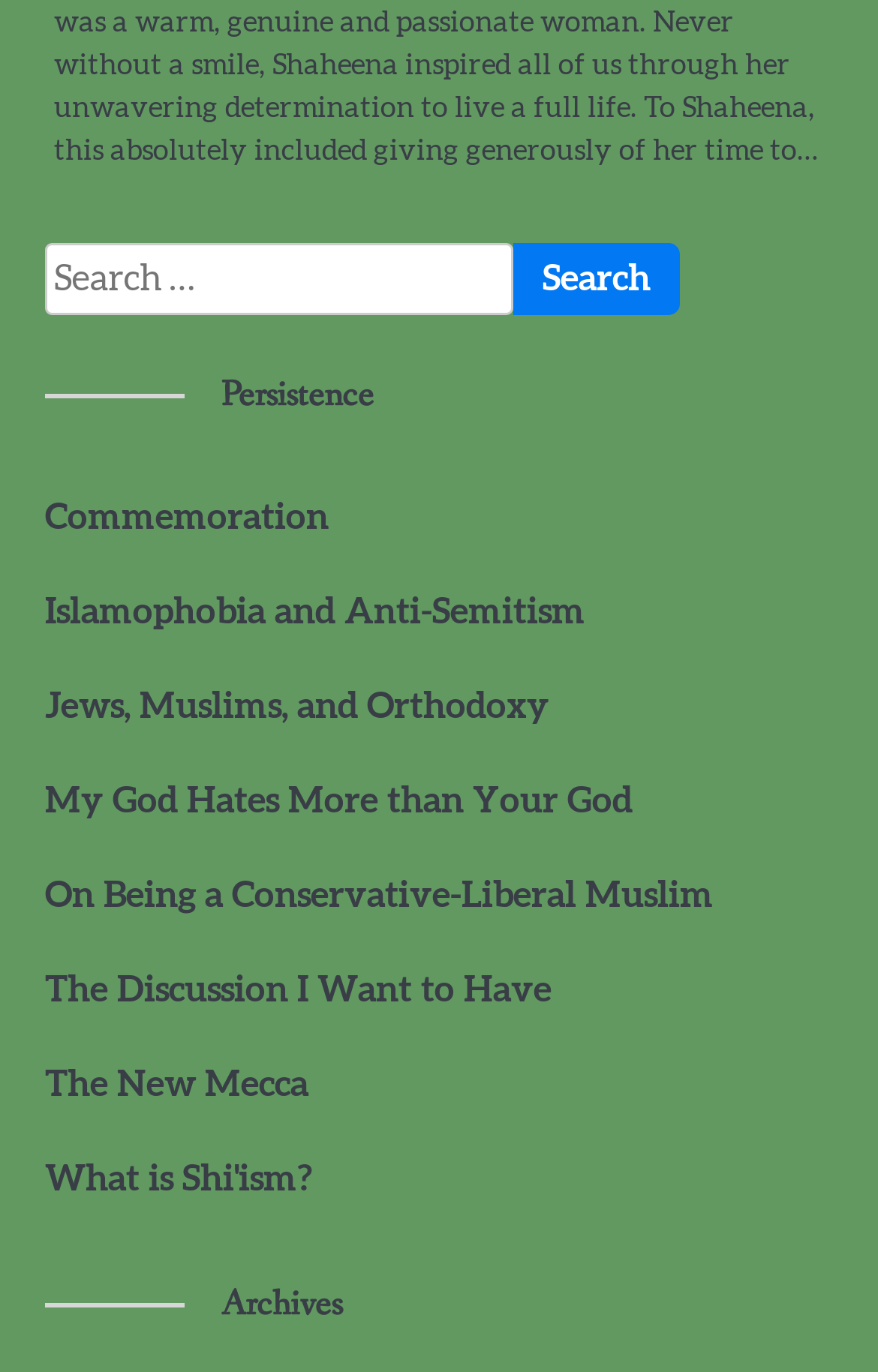Determine the bounding box coordinates for the clickable element required to fulfill the instruction: "Learn about Islamophobia and Anti-Semitism". Provide the coordinates as four float numbers between 0 and 1, i.e., [left, top, right, bottom].

[0.051, 0.432, 0.667, 0.458]